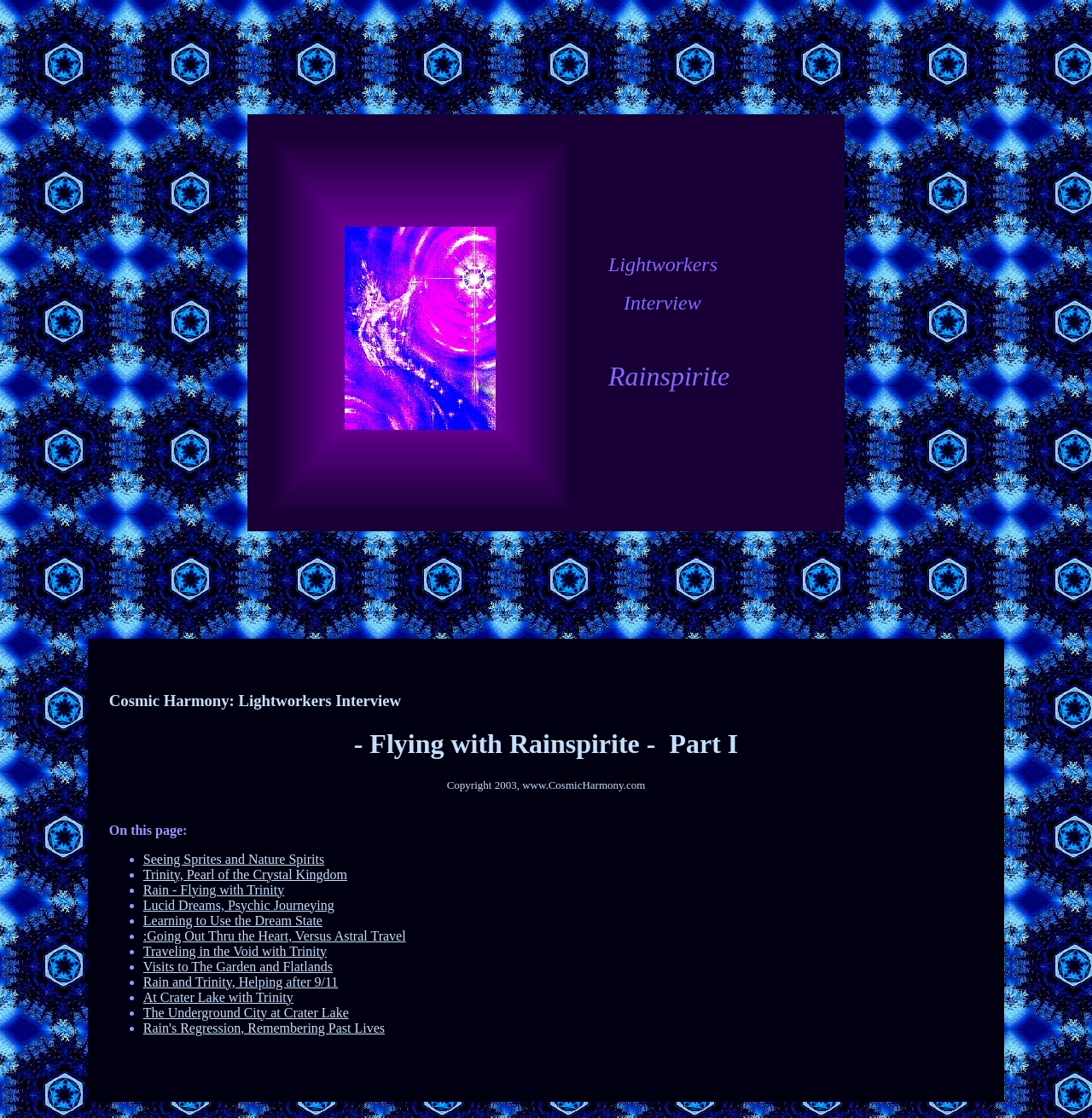Provide the bounding box coordinates for the specified HTML element described in this description: "About Us". The coordinates should be four float numbers ranging from 0 to 1, in the format [left, top, right, bottom].

None